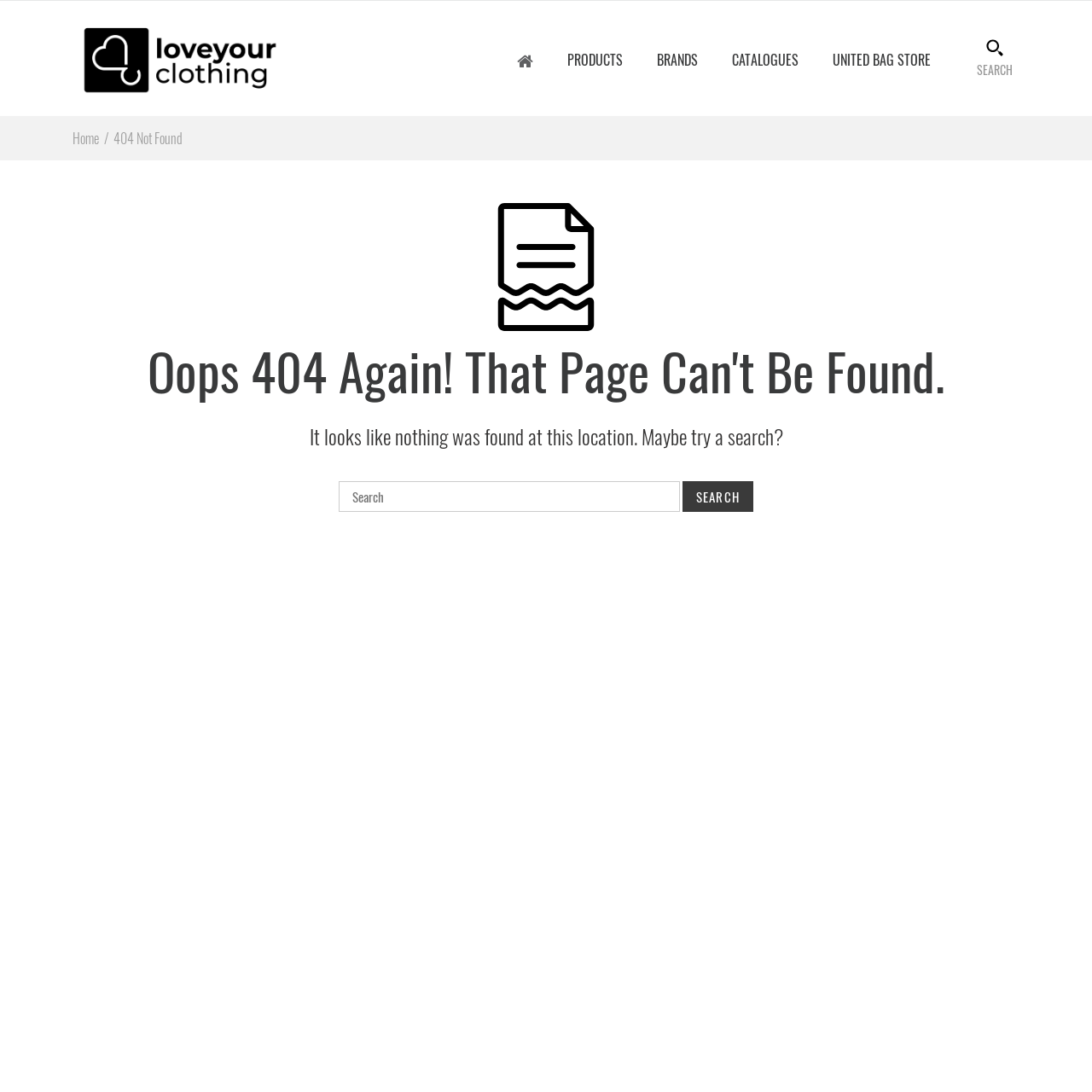Please identify the bounding box coordinates of the element's region that should be clicked to execute the following instruction: "view united bag store". The bounding box coordinates must be four float numbers between 0 and 1, i.e., [left, top, right, bottom].

[0.761, 0.033, 0.854, 0.073]